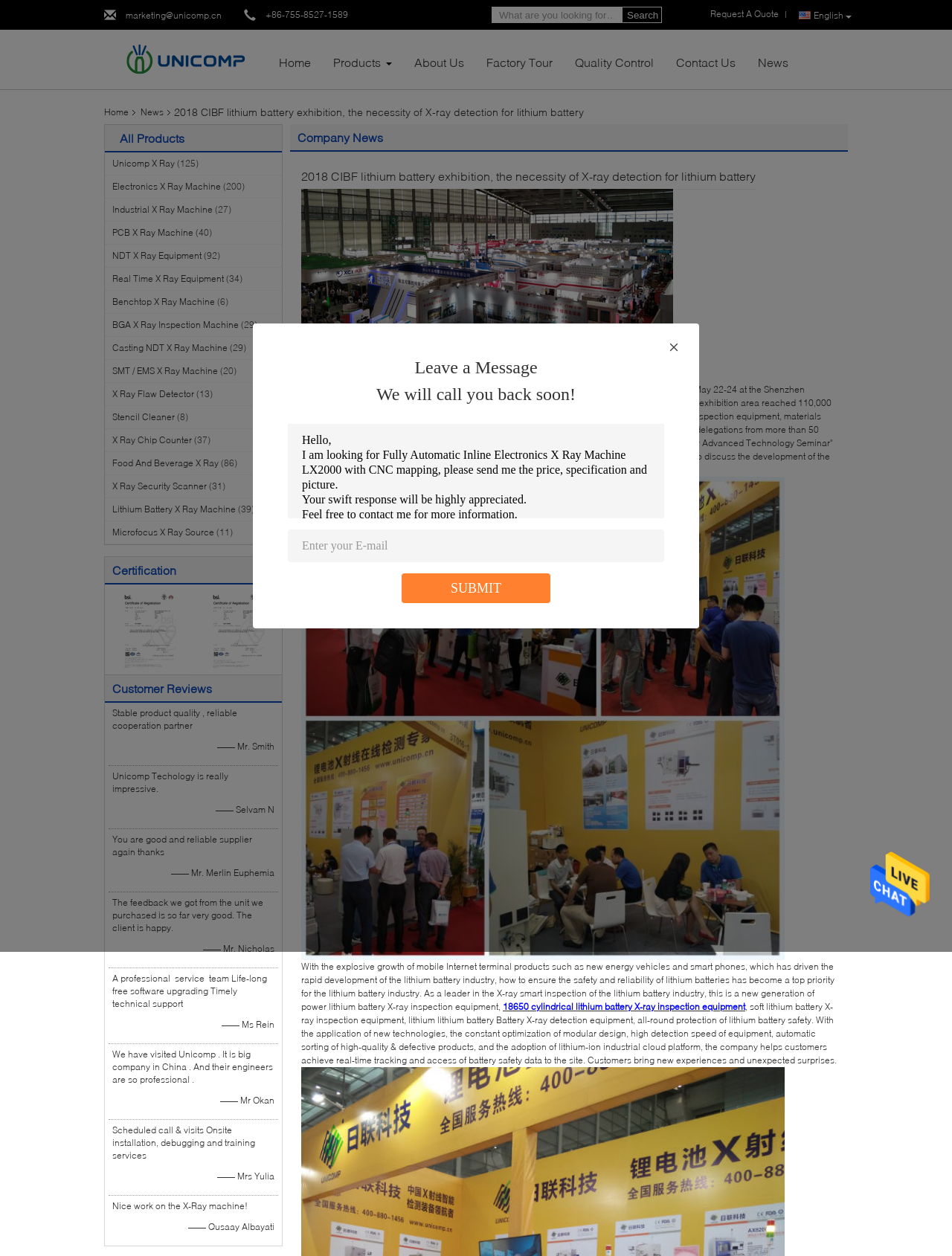Based on the image, please respond to the question with as much detail as possible:
What is the company name?

The company name can be found in the top-left corner of the webpage, where it is written as 'Unicomp Technology' with an image of a logo next to it.